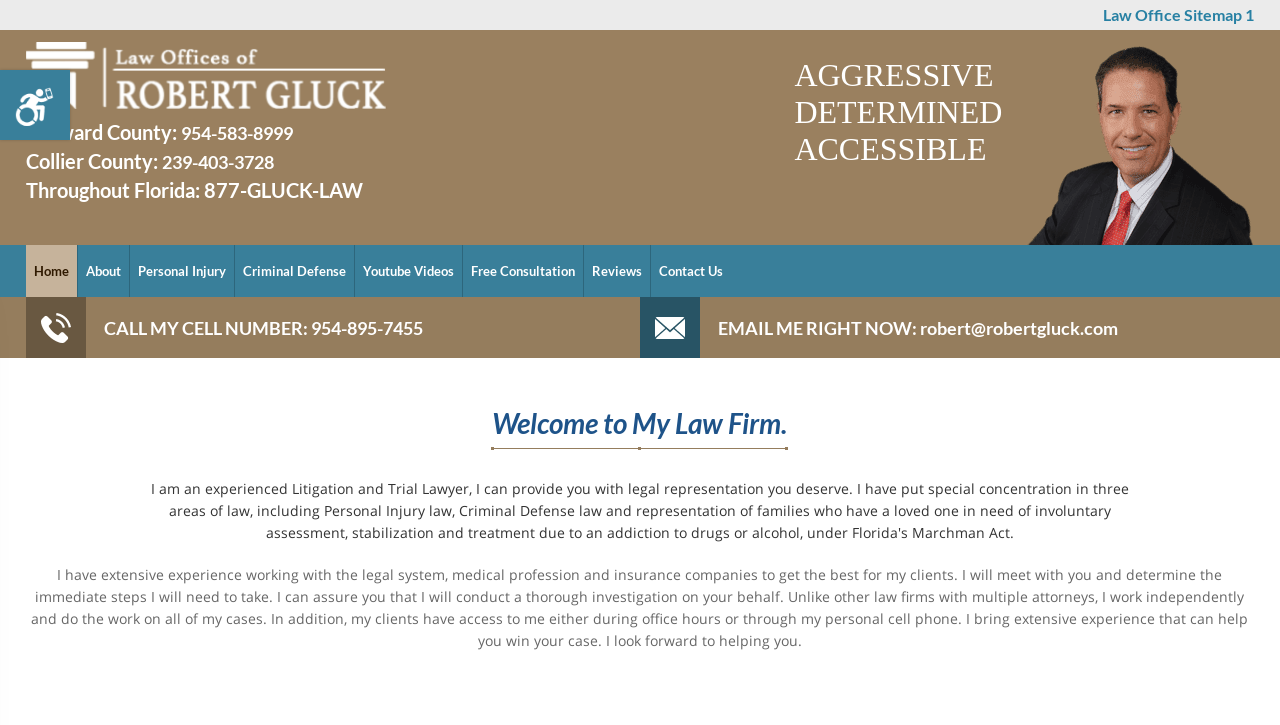Based on the provided description, "About", find the bounding box of the corresponding UI element in the screenshot.

[0.061, 0.338, 0.1, 0.41]